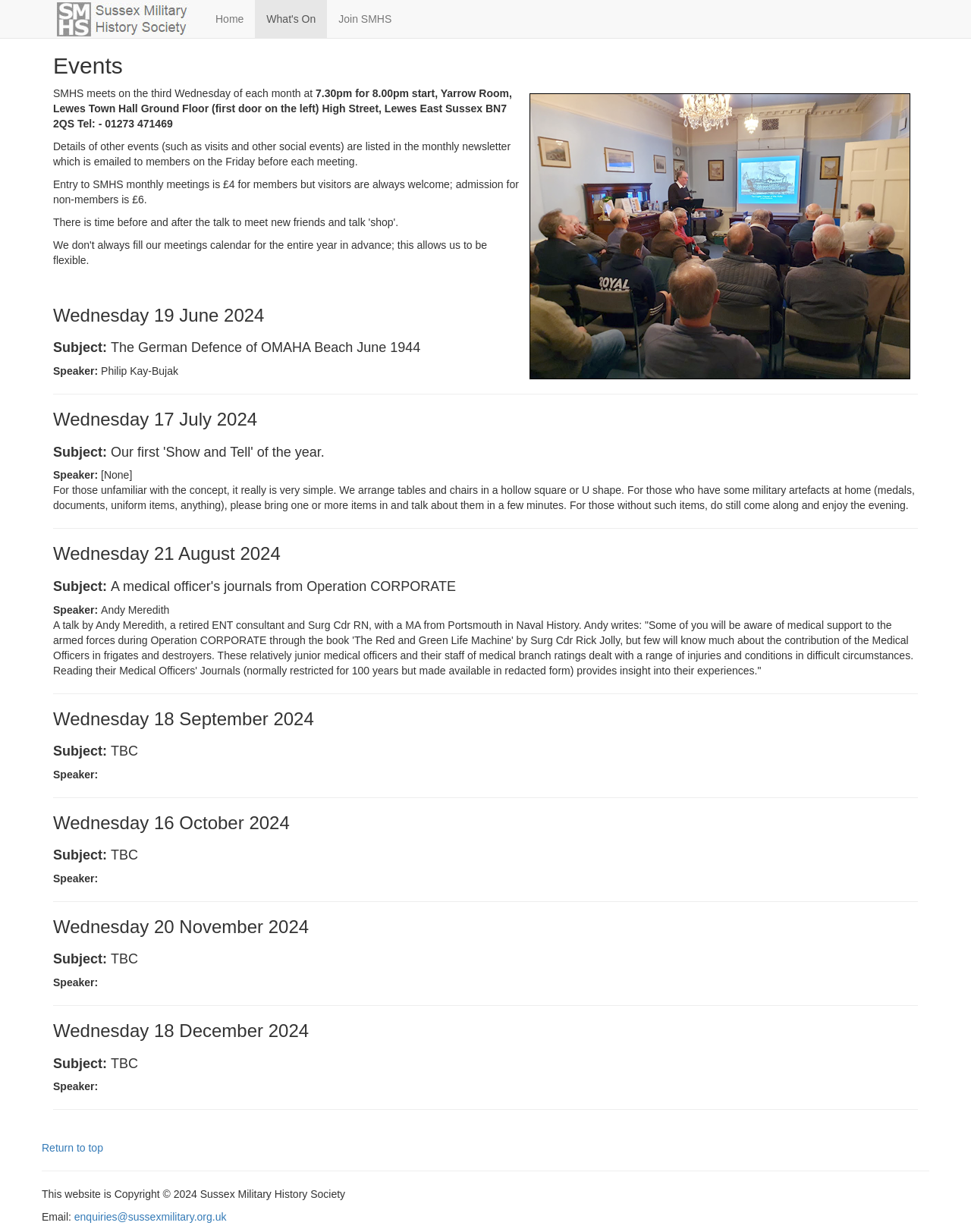How much does it cost for non-members to attend a monthly meeting?
Answer the question with detailed information derived from the image.

I found the answer by reading the static text 'Entry to SMHS monthly meetings is £4 for members but visitors are always welcome; admission for non-members is £6.' which provides the cost for non-members to attend a monthly meeting.